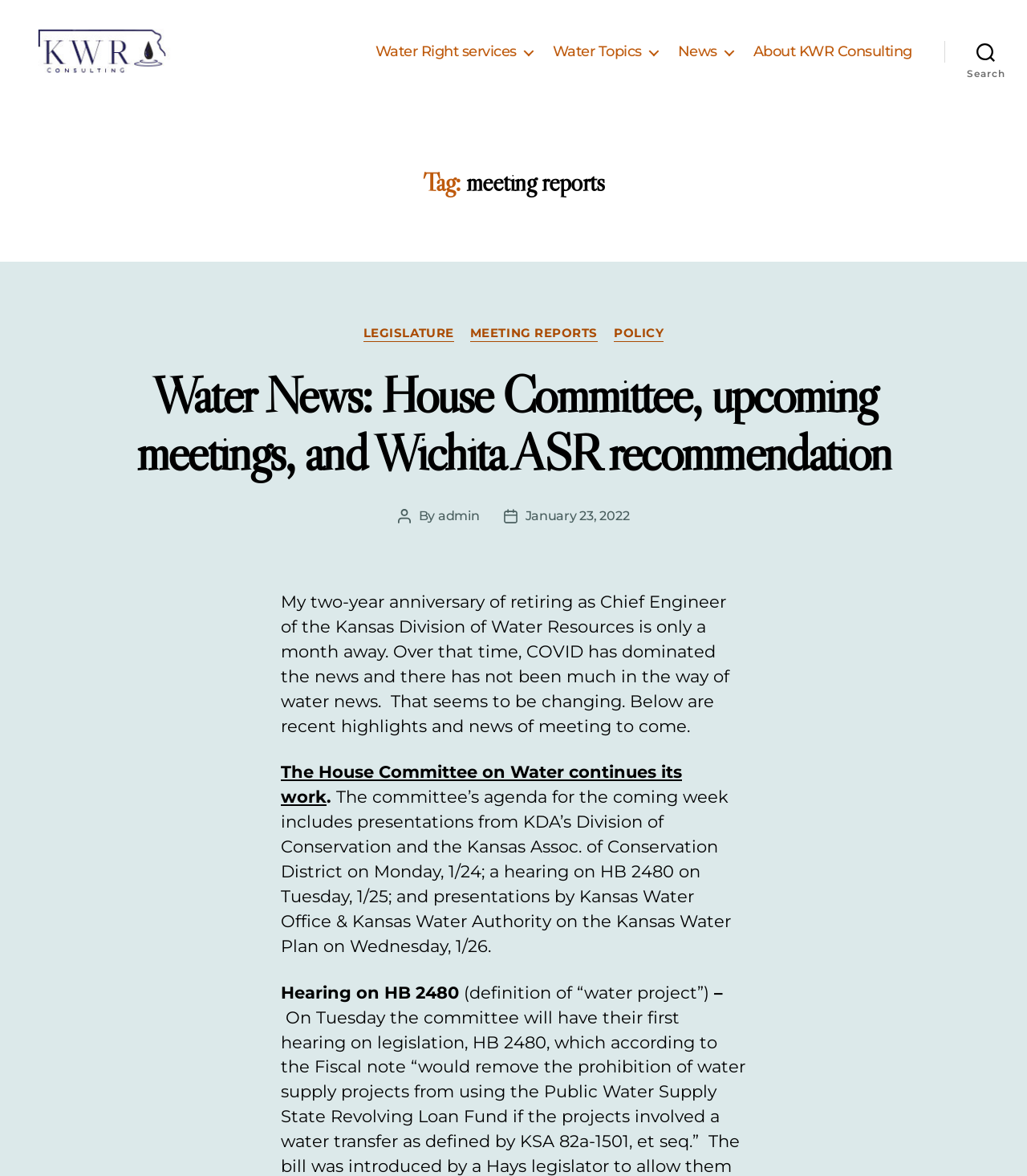Please locate the clickable area by providing the bounding box coordinates to follow this instruction: "click on Europe".

None